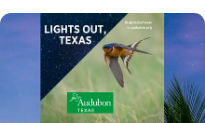Provide an in-depth description of all elements within the image.

The image features a promotional graphic for the "Lights Out Texas" initiative, highlighting a conservation program aimed at protecting migratory birds. In the foreground, a swift bird is depicted in flight, symbolizing the focus on avian safety. The background features a serene twilight setting, enhancing the theme of night-time awareness. The logo of Audubon Texas is prominently displayed, reinforcing the organization's involvement in wildlife conservation efforts. This graphic serves to inform and engage the public about the importance of reducing light pollution during migration periods to help safeguard bird populations.